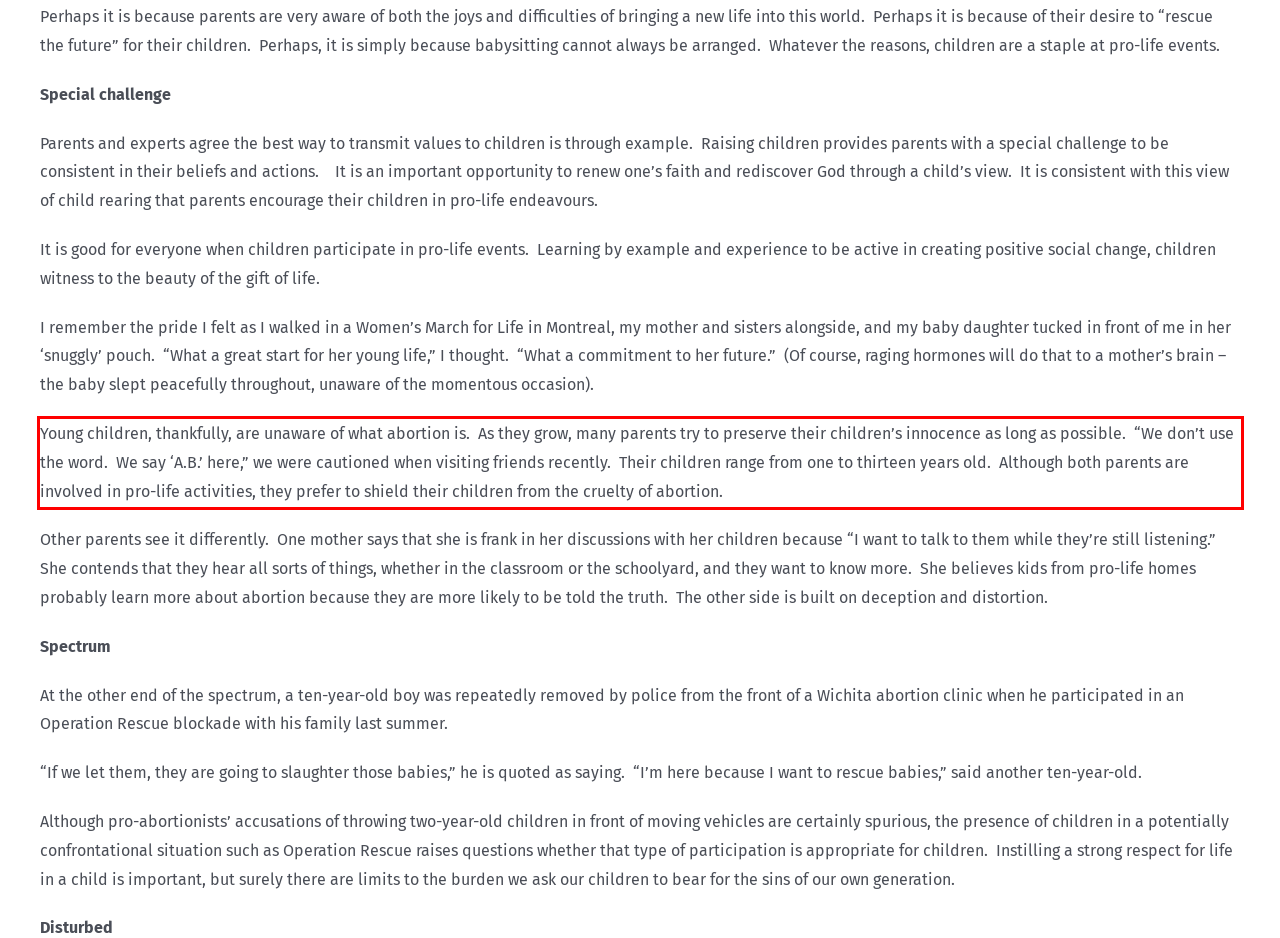Given a screenshot of a webpage containing a red rectangle bounding box, extract and provide the text content found within the red bounding box.

Young children, thankfully, are unaware of what abortion is. As they grow, many parents try to preserve their children’s innocence as long as possible. “We don’t use the word. We say ‘A.B.’ here,” we were cautioned when visiting friends recently. Their children range from one to thirteen years old. Although both parents are involved in pro-life activities, they prefer to shield their children from the cruelty of abortion.